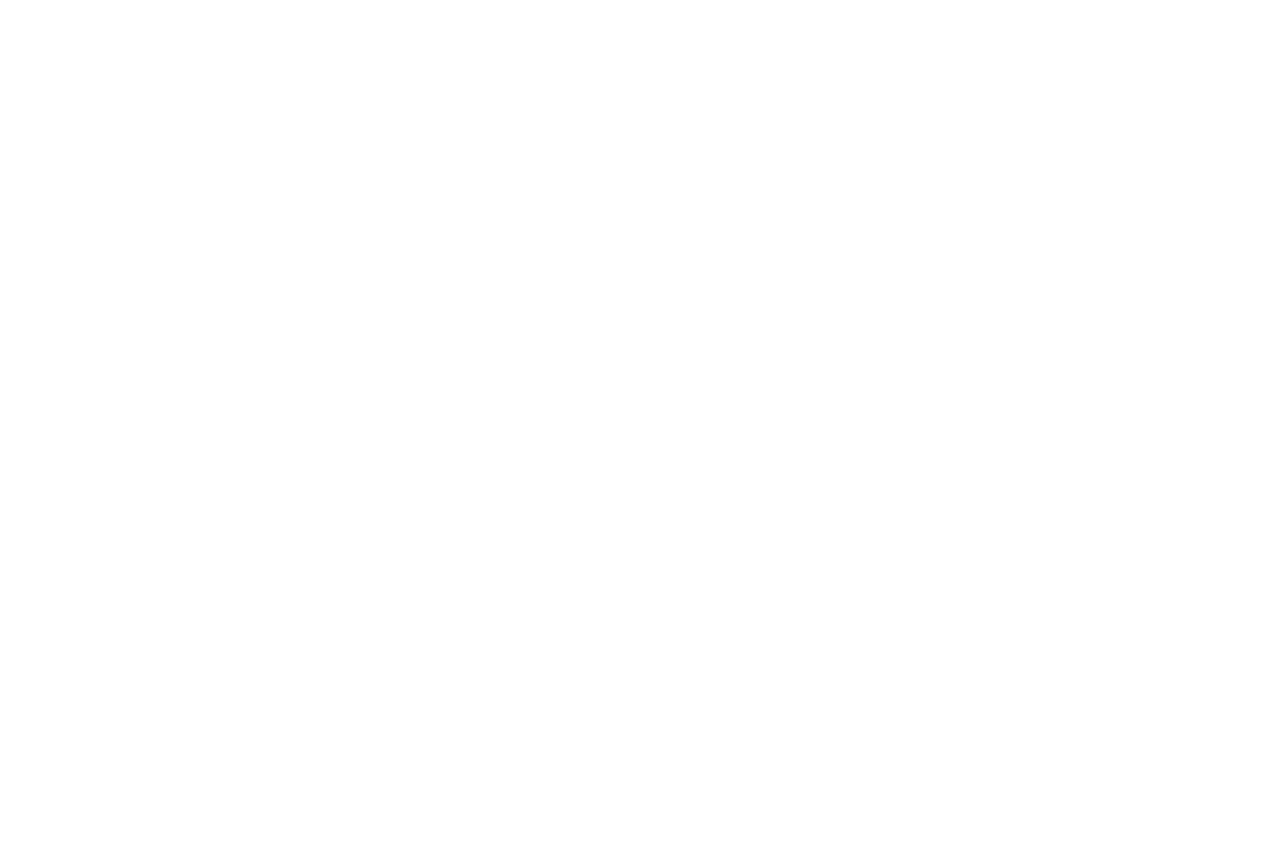Determine the bounding box coordinates of the clickable element to complete this instruction: "Submit a case". Provide the coordinates in the format of four float numbers between 0 and 1, [left, top, right, bottom].

[0.539, 0.265, 0.702, 0.358]